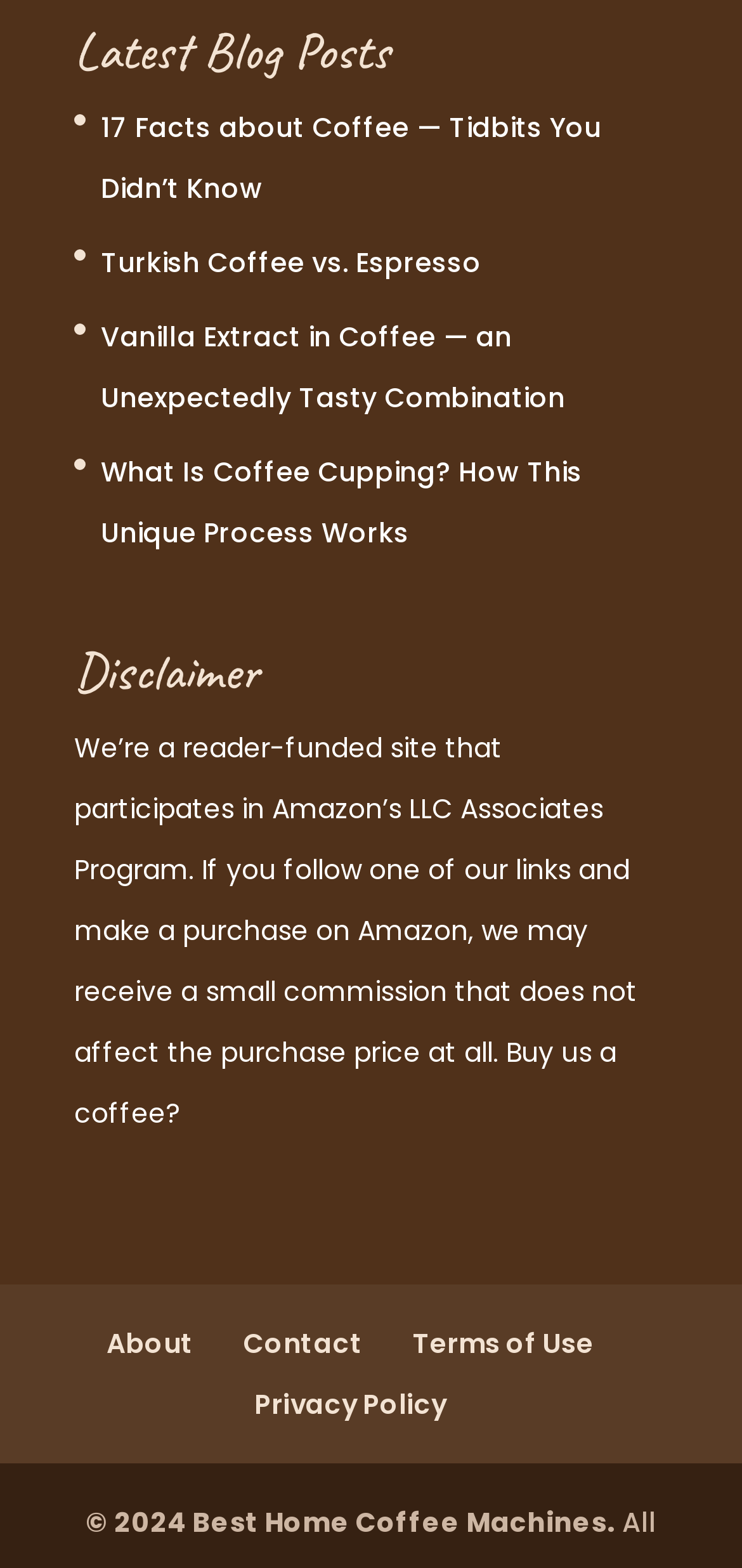For the element described, predict the bounding box coordinates as (top-left x, top-left y, bottom-right x, bottom-right y). All values should be between 0 and 1. Element description: Toggle navigation

None